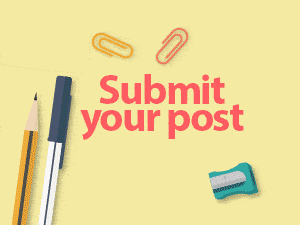Outline with detail what the image portrays.

An animated illustration captures a creative workspace theme, featuring colorful stationery items arranged against a soft yellow background. Centered in the design is the bold, inviting phrase "Submit your post," accented in a vibrant pink hue, making it eye-catching and encouraging engagement. Surrounding the text are playful elements: a yellow pencil and a pen, along with orange and yellow paperclips, and a blue eraser, all contributing to a cheerful, productive atmosphere perfect for sharing ideas or content.